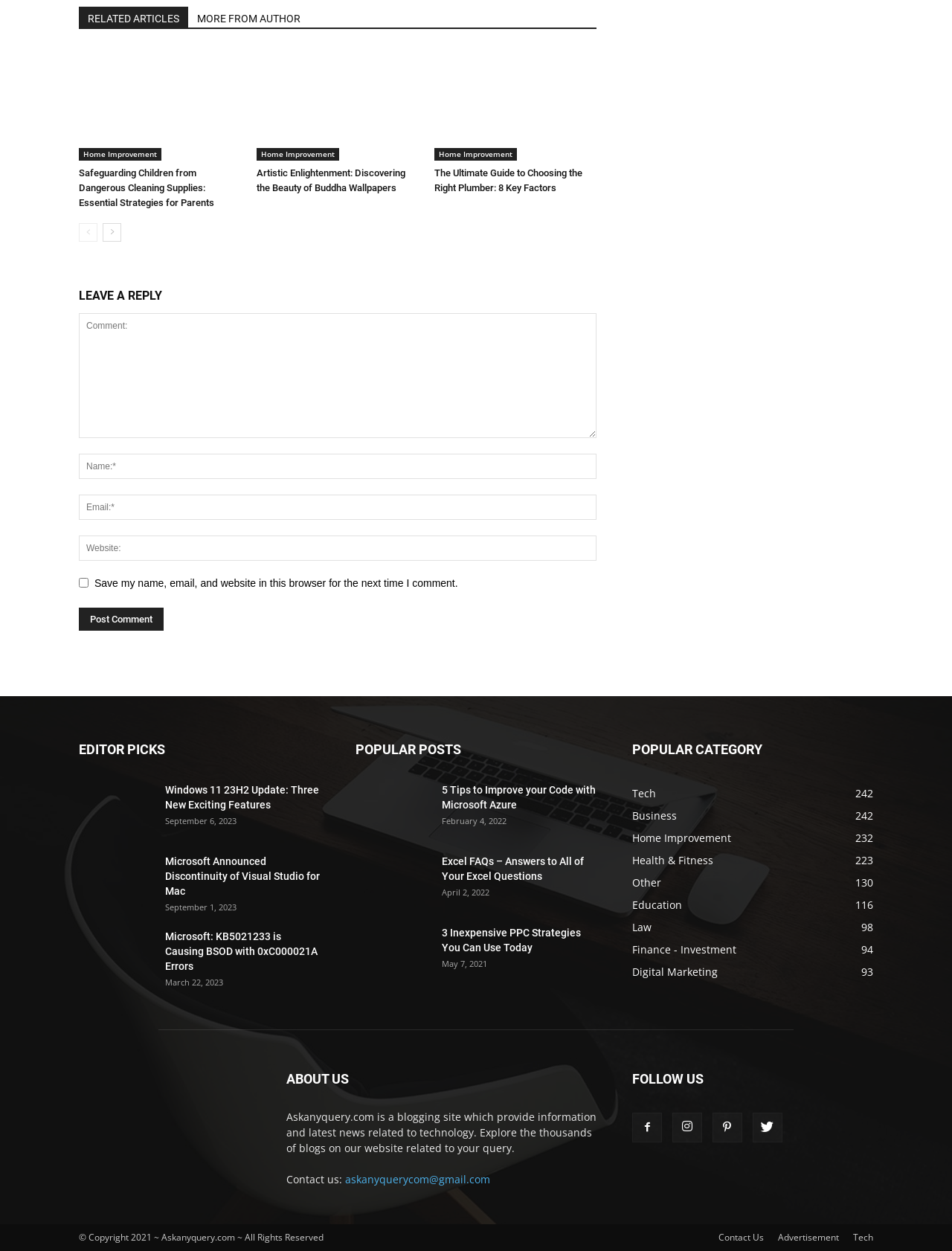Determine the bounding box coordinates of the target area to click to execute the following instruction: "Leave a reply."

[0.083, 0.228, 0.627, 0.246]